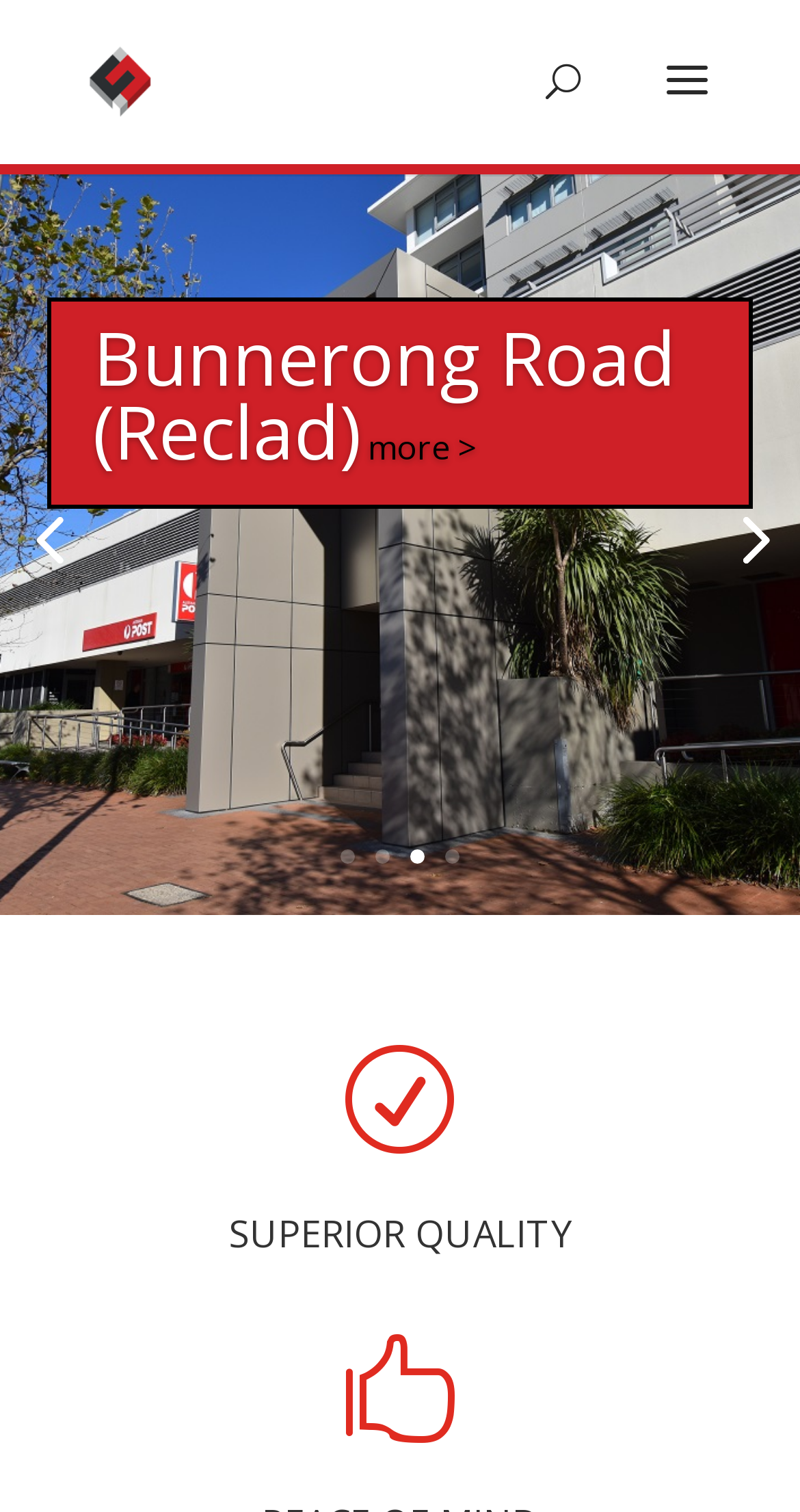Pinpoint the bounding box coordinates of the clickable element needed to complete the instruction: "search for something". The coordinates should be provided as four float numbers between 0 and 1: [left, top, right, bottom].

[0.5, 0.0, 0.9, 0.001]